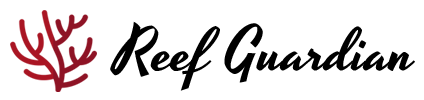What is the mission of the Reef Guardian organization?
Provide an in-depth and detailed explanation in response to the question.

The Reef Guardian organization's mission is aligned with environmental stewardship and a commitment to marine preservation, as reflected in its logo design.